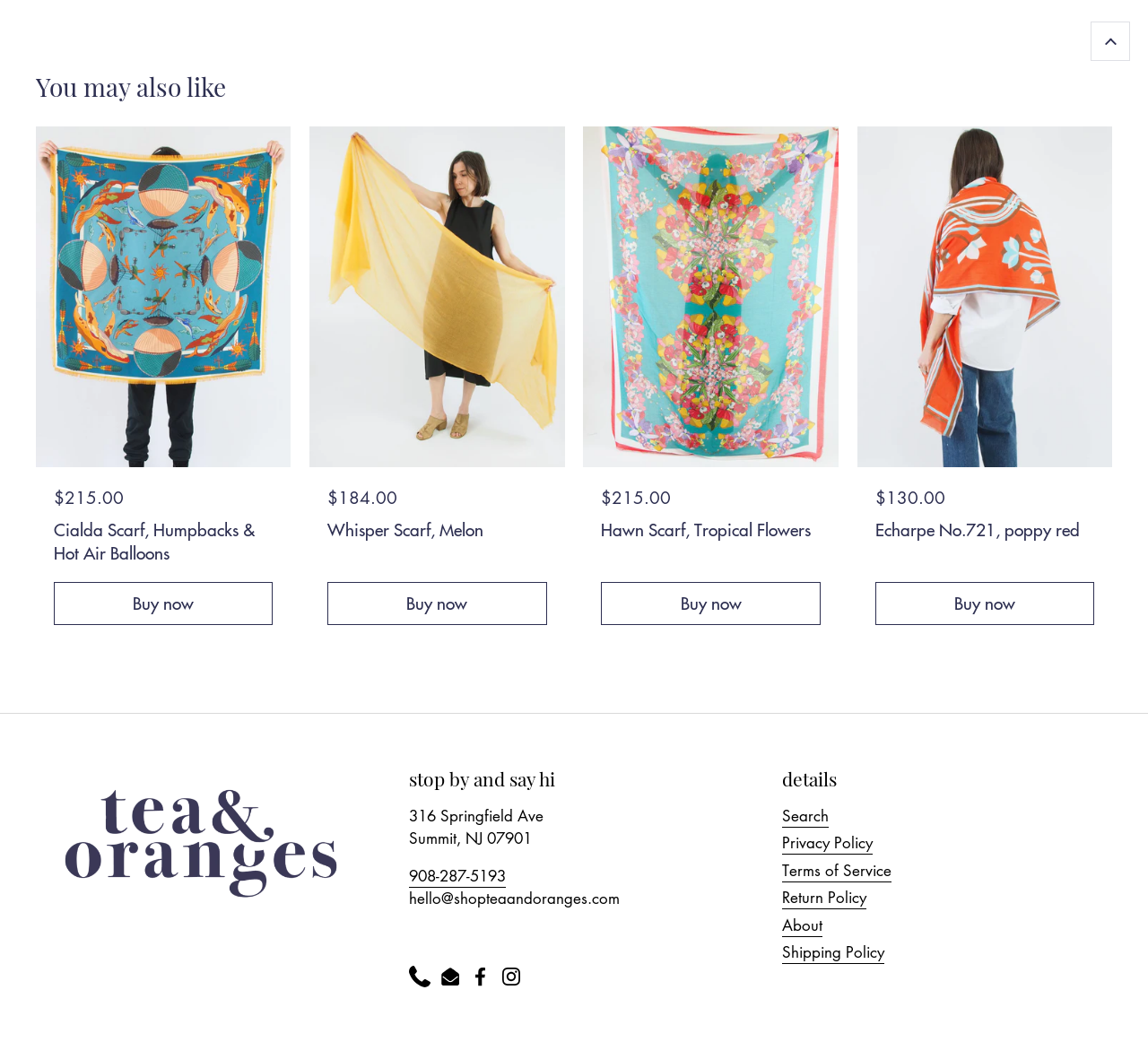Identify the bounding box coordinates for the element that needs to be clicked to fulfill this instruction: "Search on the website". Provide the coordinates in the format of four float numbers between 0 and 1: [left, top, right, bottom].

[0.681, 0.773, 0.722, 0.794]